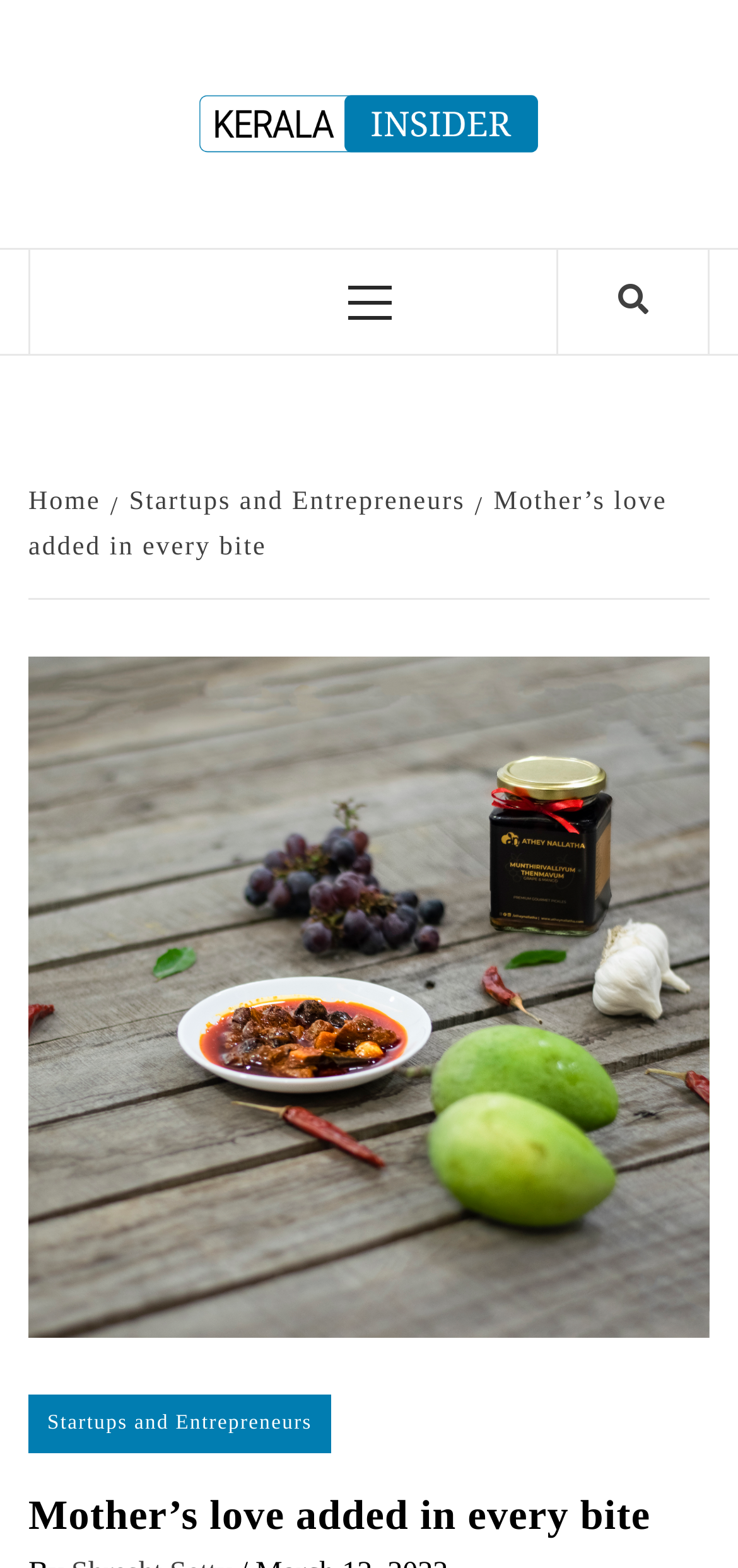What is the relationship between the links 'Startups and Entrepreneurs' and '/ Mother’s love added in every bite'?
Using the visual information, reply with a single word or short phrase.

They are related